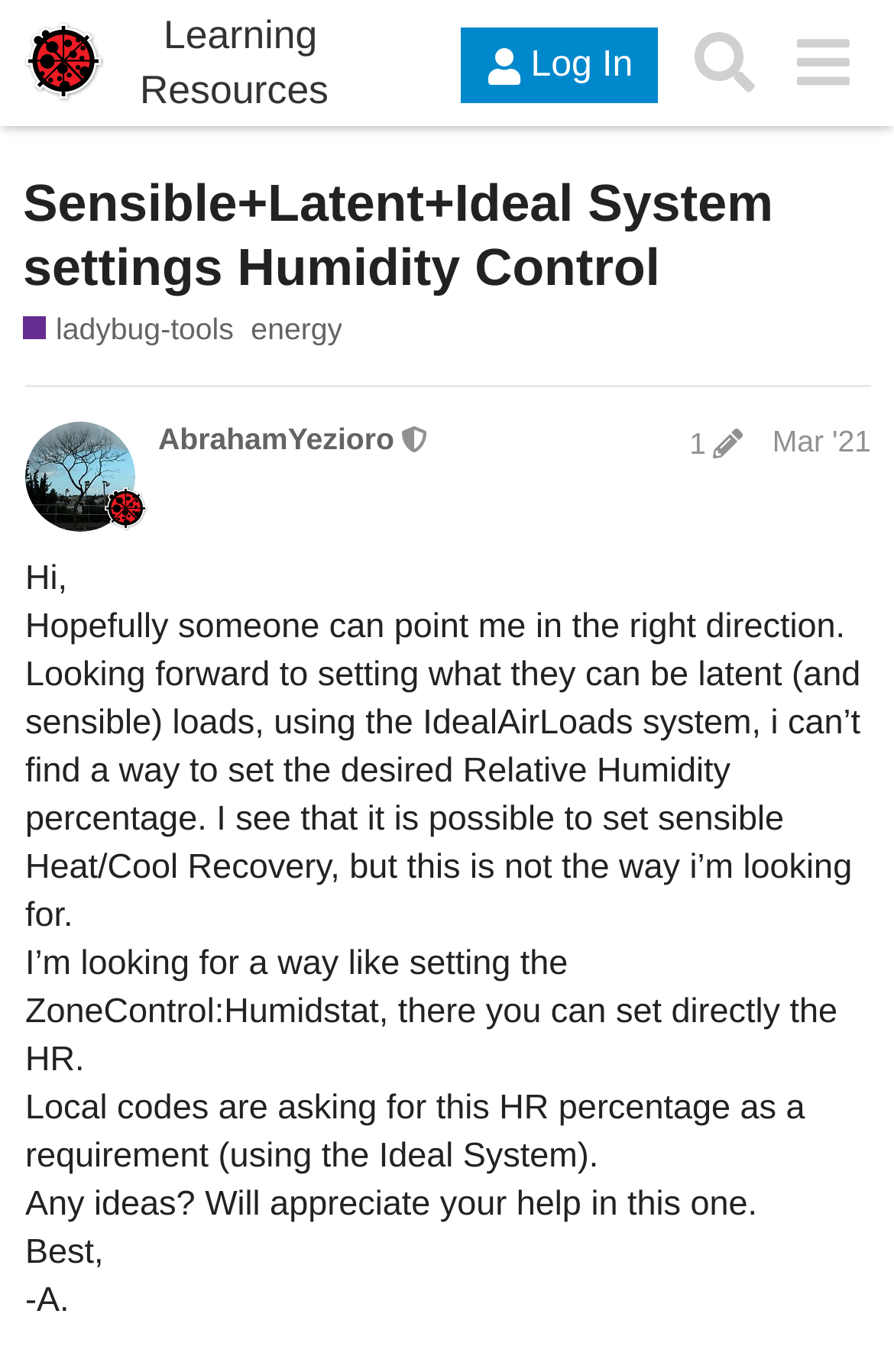What is the topic of the discussion?
Give a single word or phrase as your answer by examining the image.

IdealAirLoads system